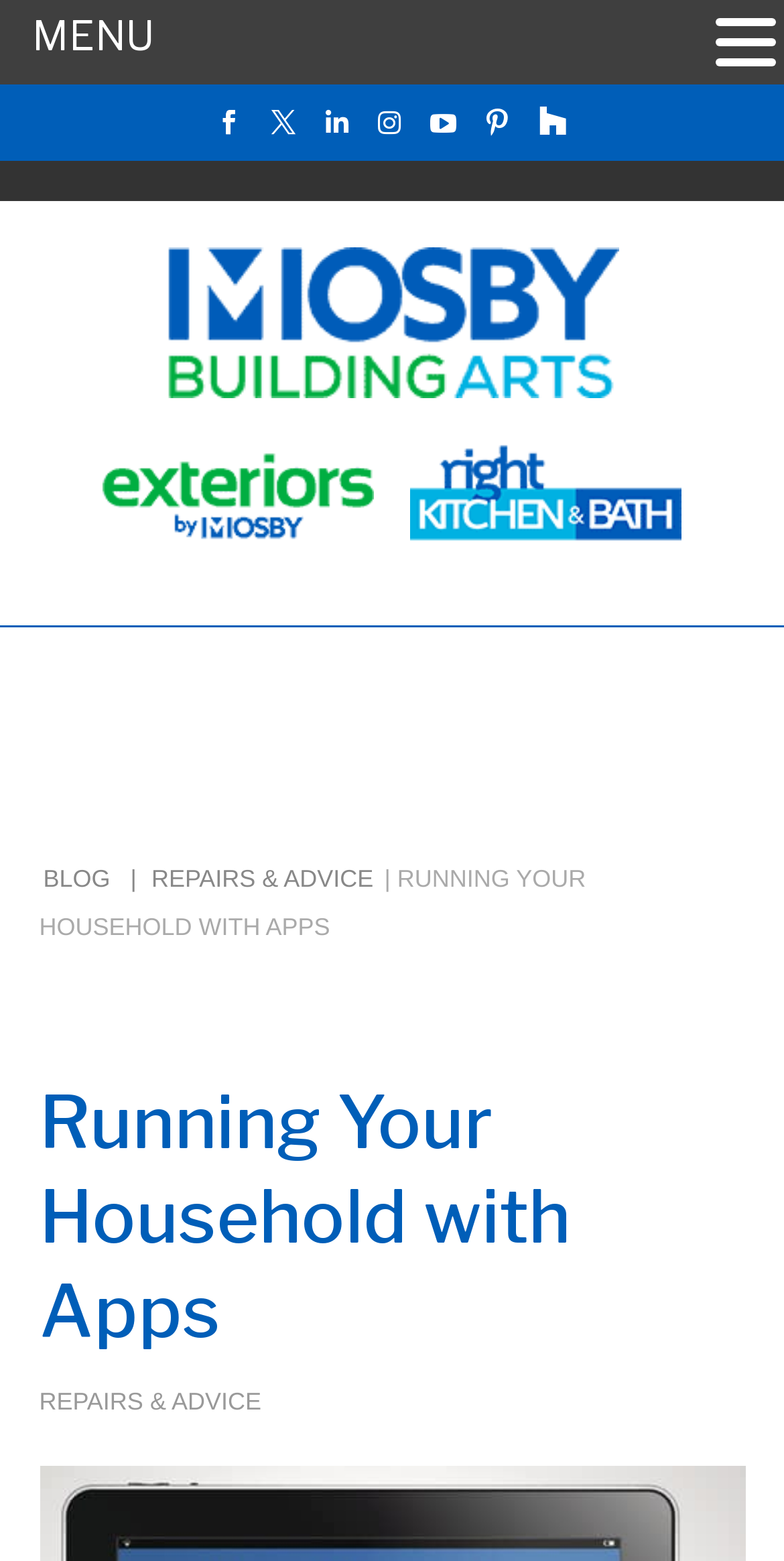Provide a one-word or short-phrase response to the question:
How many social media links are there in the top-right corner?

7